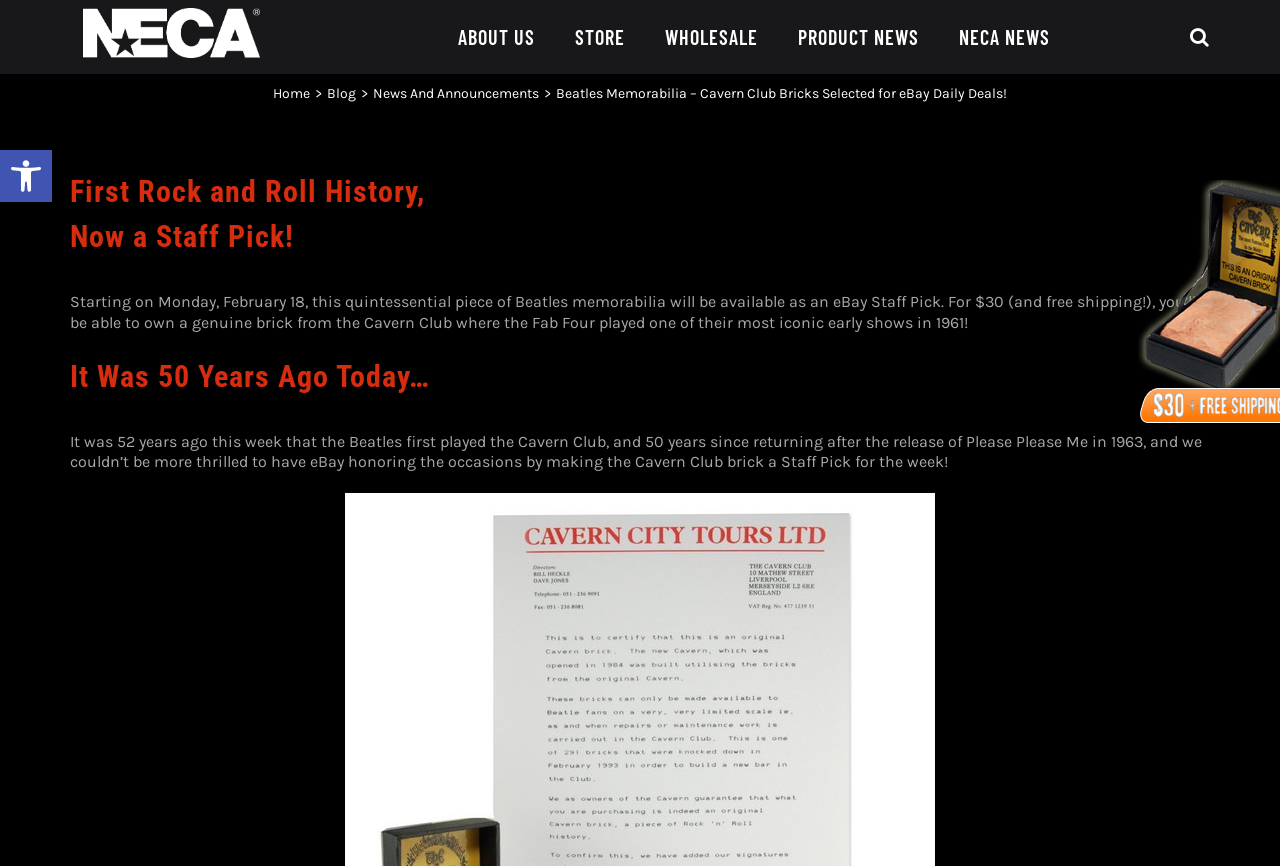Identify the bounding box coordinates of the area you need to click to perform the following instruction: "Go to Home".

[0.213, 0.098, 0.242, 0.118]